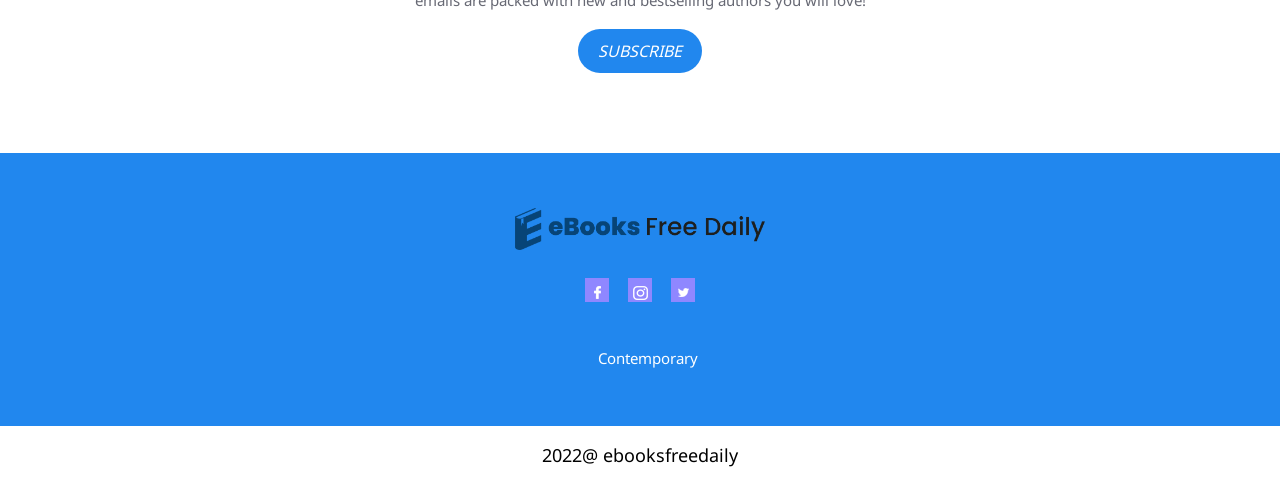Use one word or a short phrase to answer the question provided: 
What is the category of the link at the bottom-left?

Contemporary